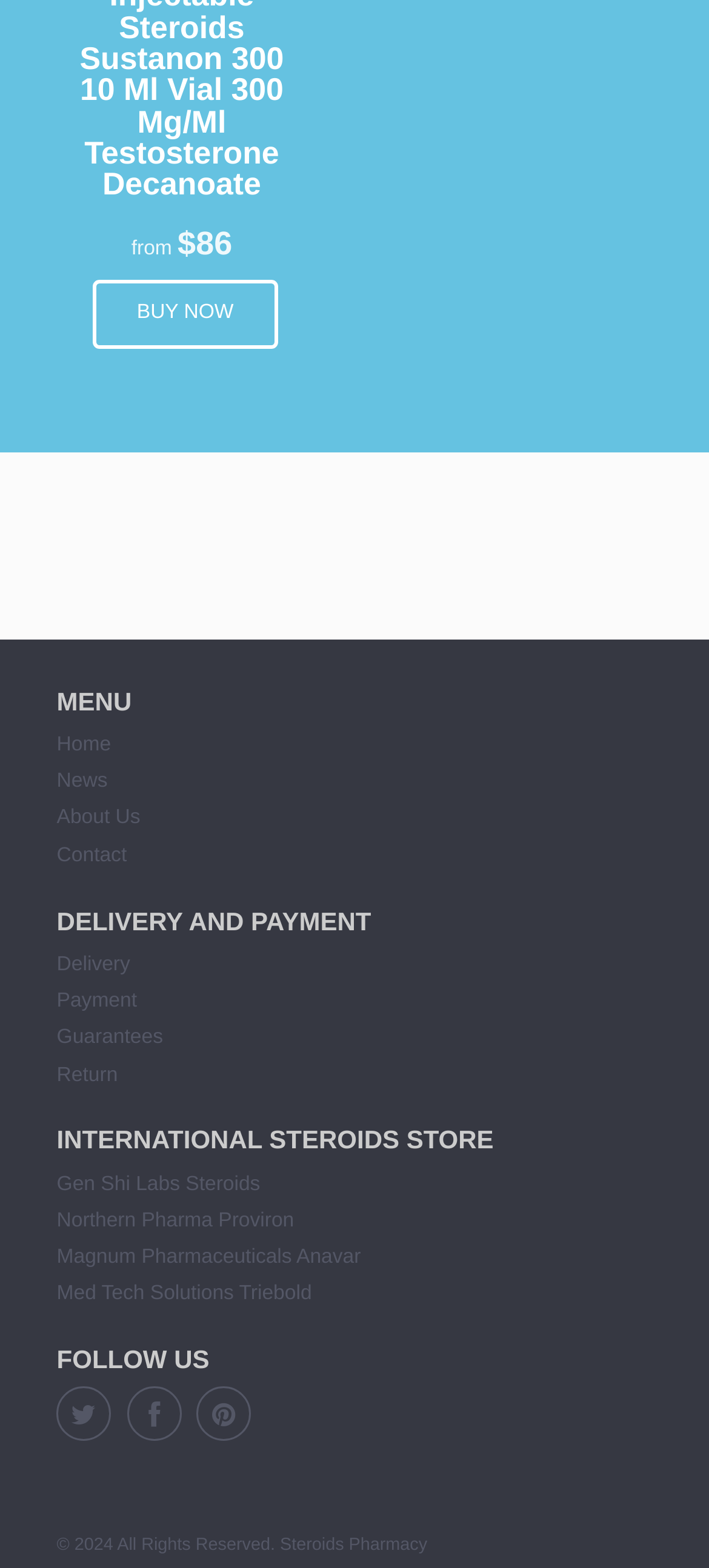Examine the image and give a thorough answer to the following question:
What are the main categories in the menu?

The main categories in the menu are listed as links, including 'Home', 'News', 'About Us', and 'Contact', which are likely to be the main sections of the website.